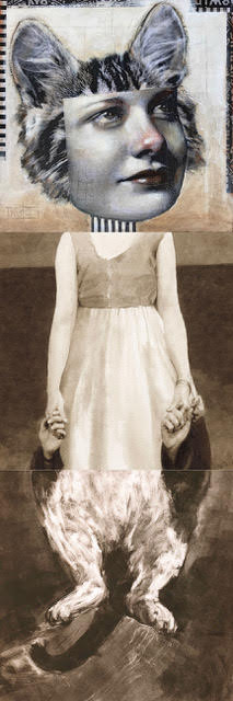Explain the image with as much detail as possible.

The image titled "Exquisite Corpse" is an intriguing blend of surrealism and mixed media, showcasing a figure with a human body wearing a simple, flowing white dress. Atop this figure, the head is replaced by a cat’s face, adding an unexpected whimsical element to the composition. The artwork plays with themes of identity and transformation, merging human and animal forms in a visually striking way. The hands of the figure are clasped, suggesting connection or perhaps a shared experience. The lower portion reveals a continuation of the cat's body, blurring the lines between the two entities, emphasizing the dreamlike quality of the piece. This work is created by artists Nanette Wallace, Karen Wippich, and Benz & Chang, showcasing their collaborative approach to art that challenges traditional boundaries and invites viewers to explore the interplay of the familiar and the fantastical.